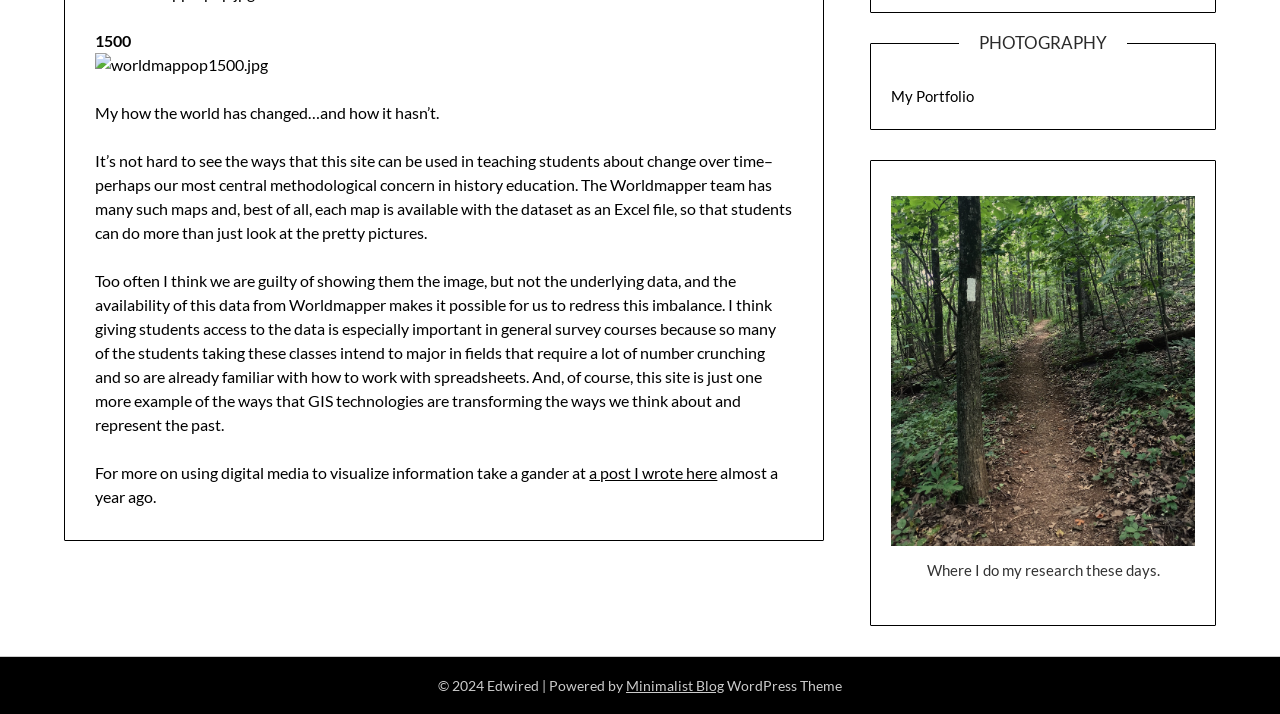Bounding box coordinates should be in the format (top-left x, top-left y, bottom-right x, bottom-right y) and all values should be floating point numbers between 0 and 1. Determine the bounding box coordinate for the UI element described as: My Portfolio

[0.696, 0.122, 0.761, 0.147]